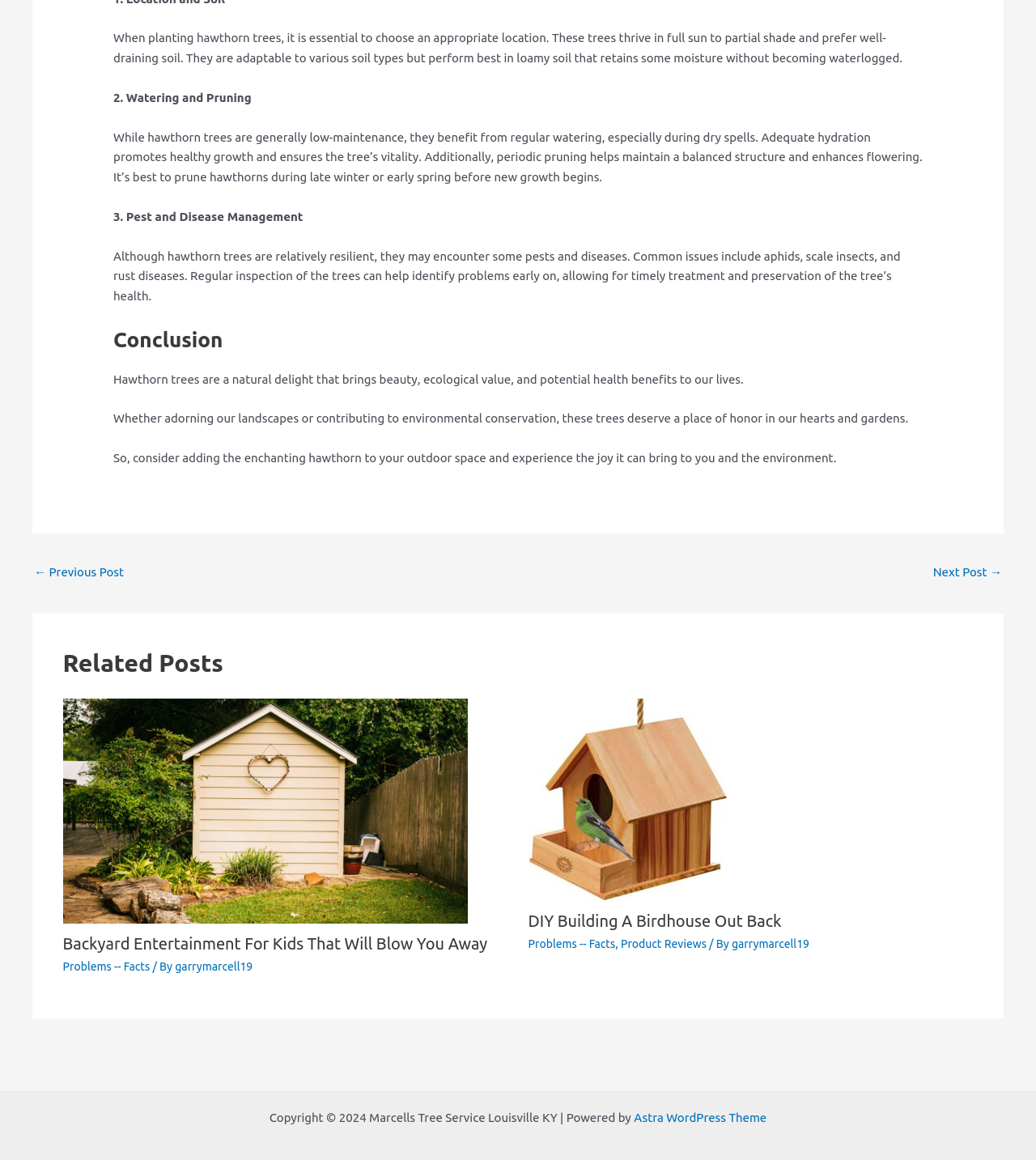What is the purpose of pruning hawthorn trees?
Give a one-word or short phrase answer based on the image.

Maintain balanced structure and enhance flowering